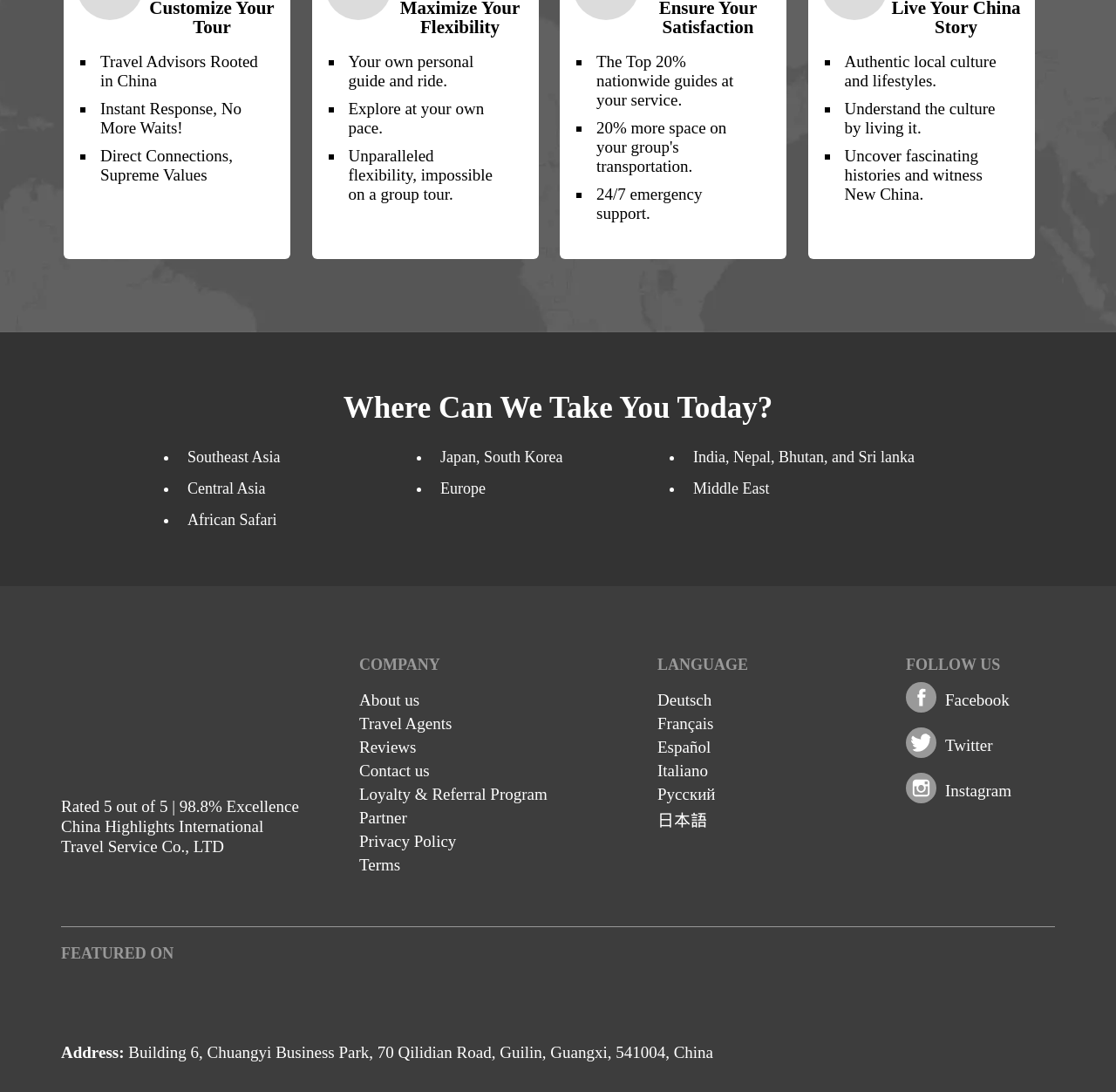Determine the bounding box coordinates of the element that should be clicked to execute the following command: "Follow on Facebook".

[0.847, 0.633, 0.905, 0.649]